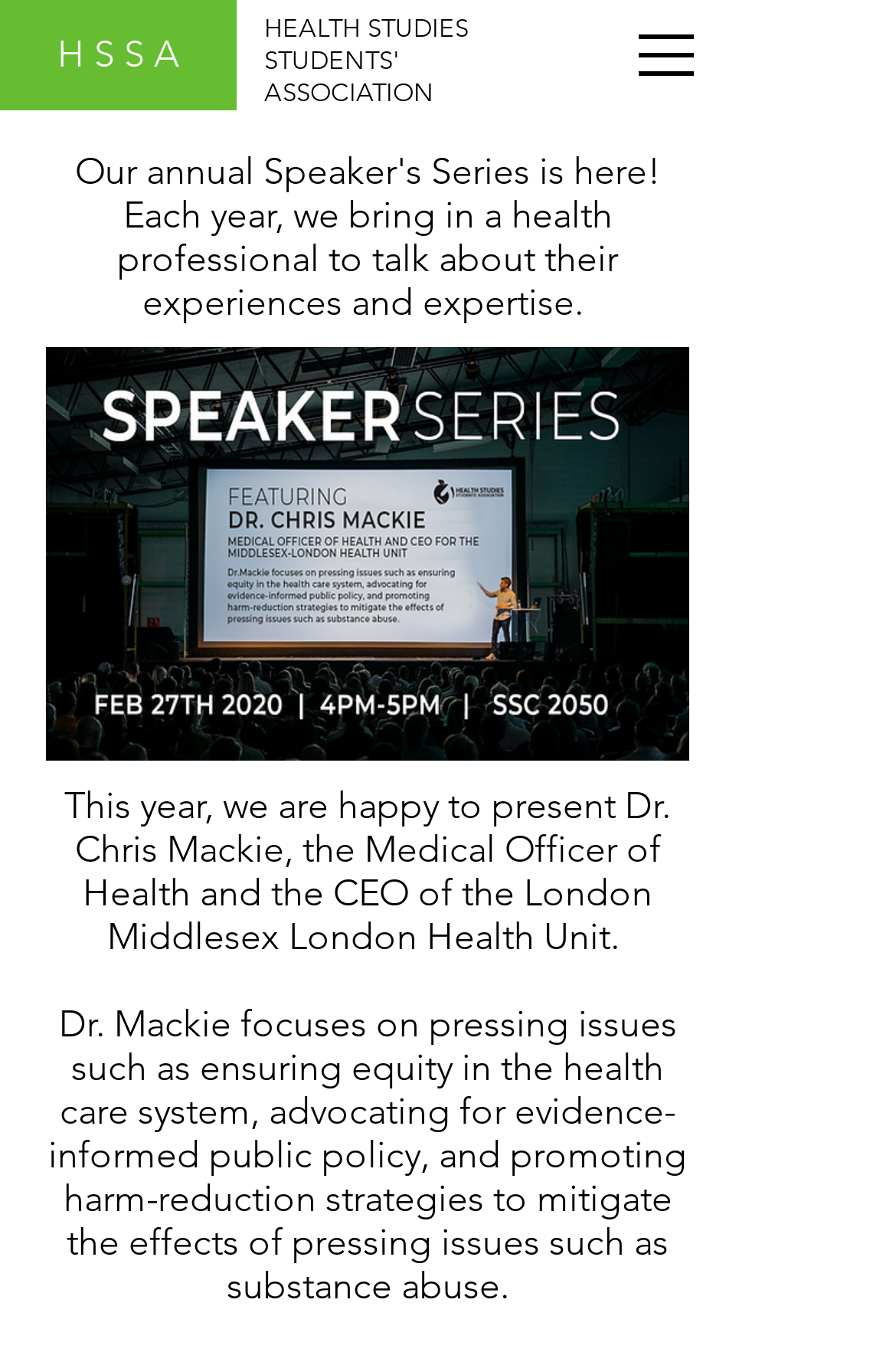Utilize the information from the image to answer the question in detail:
What is the position of the navigation menu?

The navigation menu can be found in the top-right corner of the webpage, where it is labeled as 'Site' and has a dropdown menu icon.